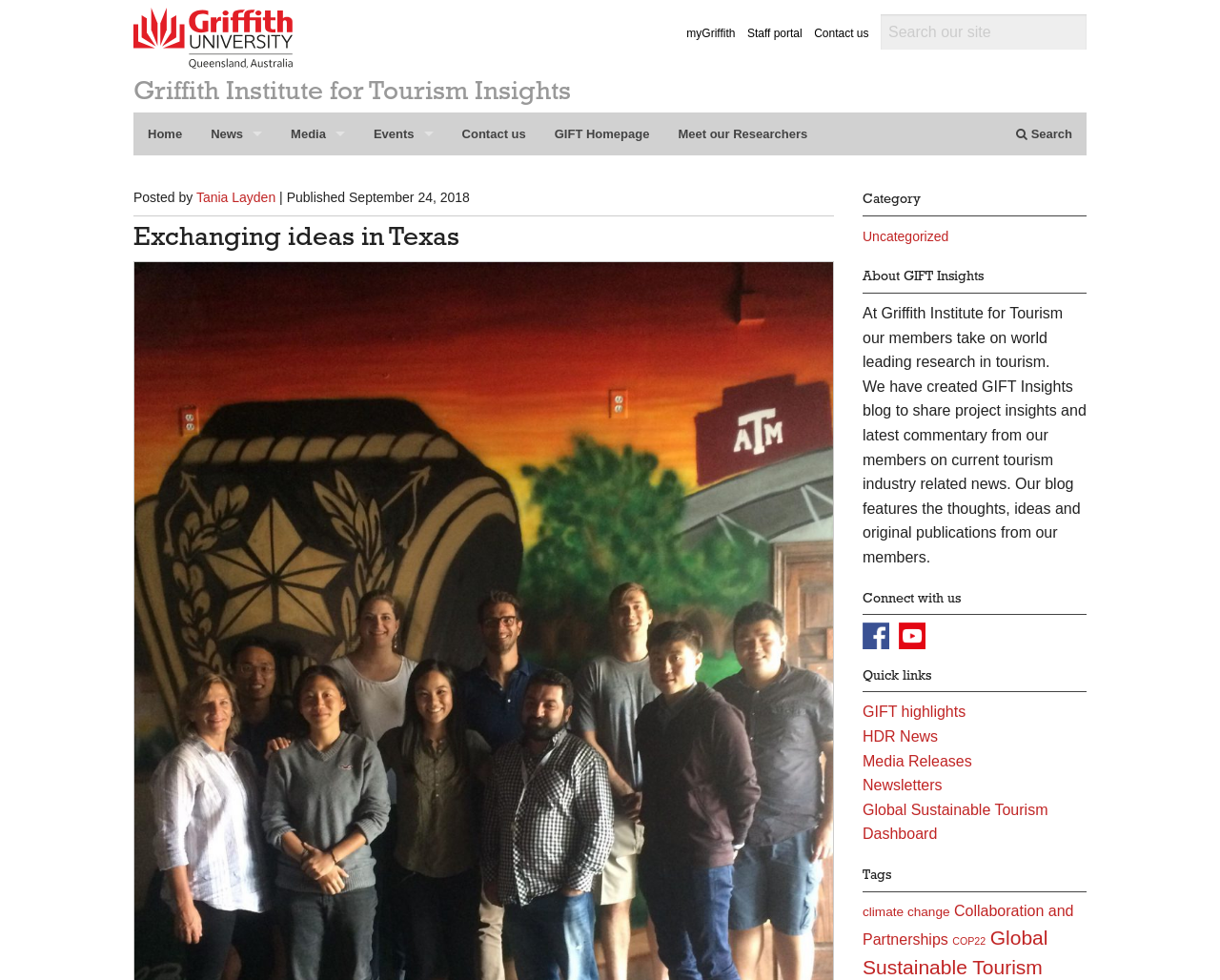Please find the bounding box coordinates of the section that needs to be clicked to achieve this instruction: "Read news about Griffith Tourism".

[0.161, 0.159, 0.227, 0.202]